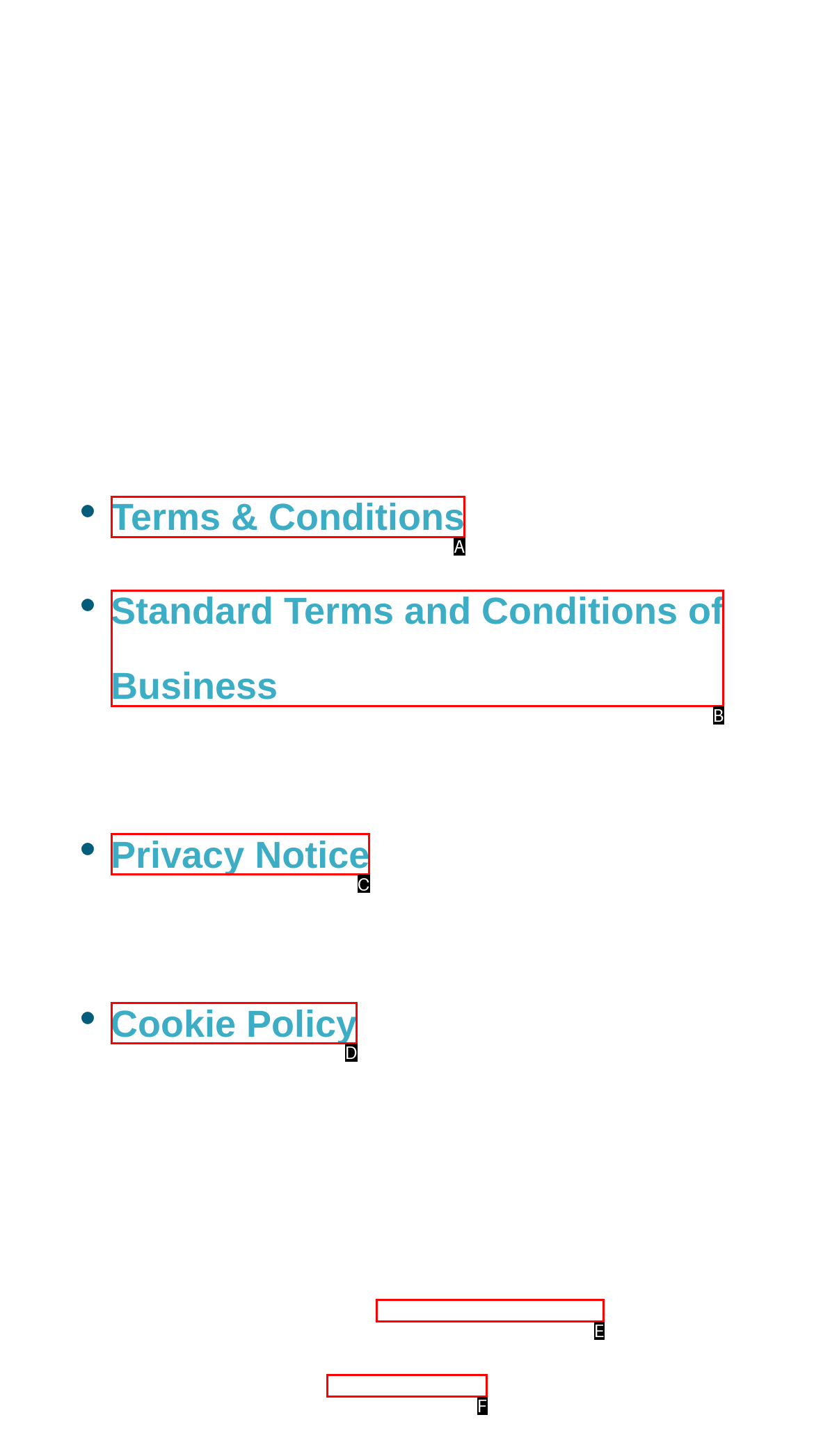Determine which HTML element best fits the description: Web Designer Wicklow
Answer directly with the letter of the matching option from the available choices.

E